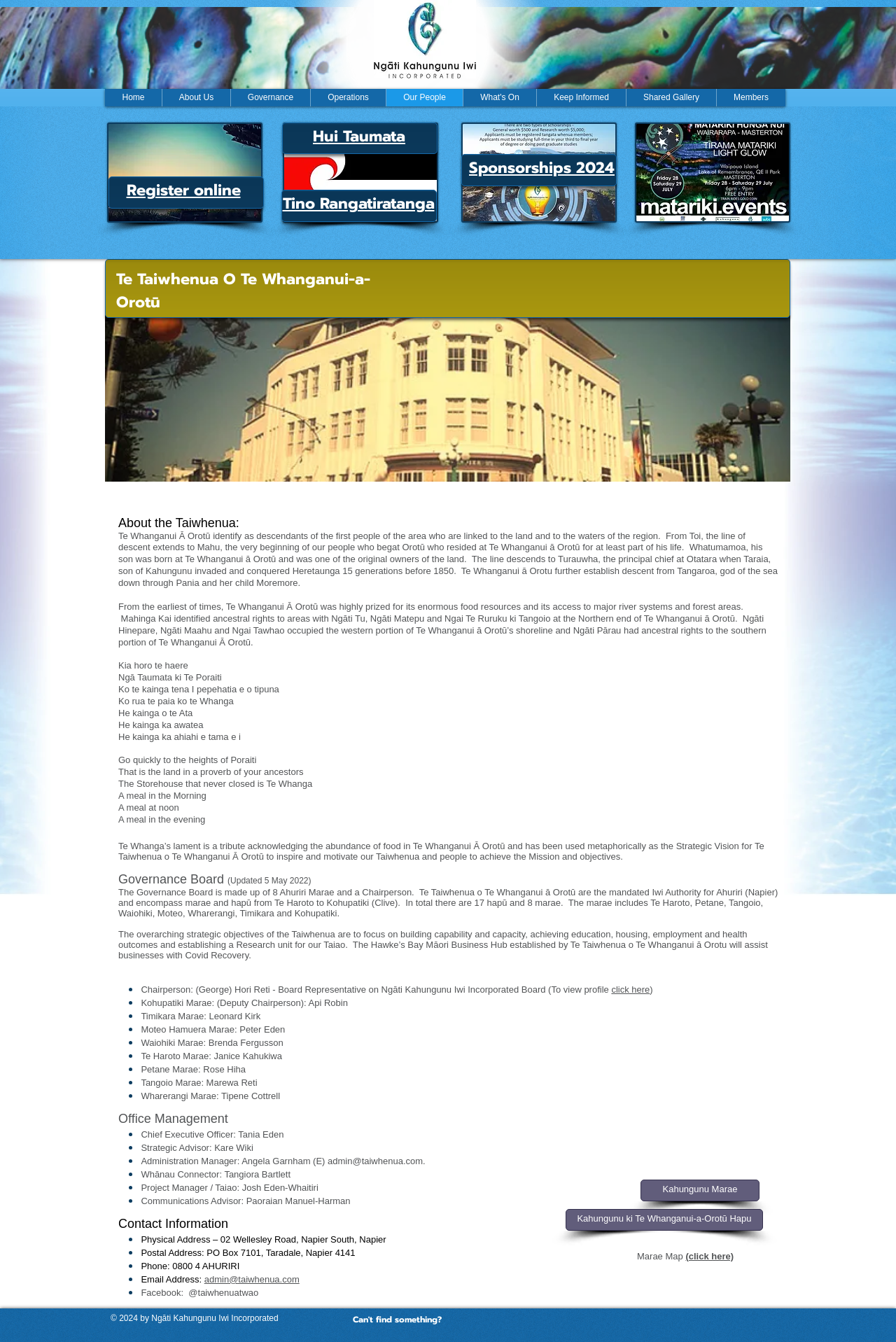What is the name of the iwi authority?
Answer the question with a thorough and detailed explanation.

This answer can be found in the 'About the Taiwhenua:' section, which describes Te Whanganui Ā Orotū as the iwi authority.